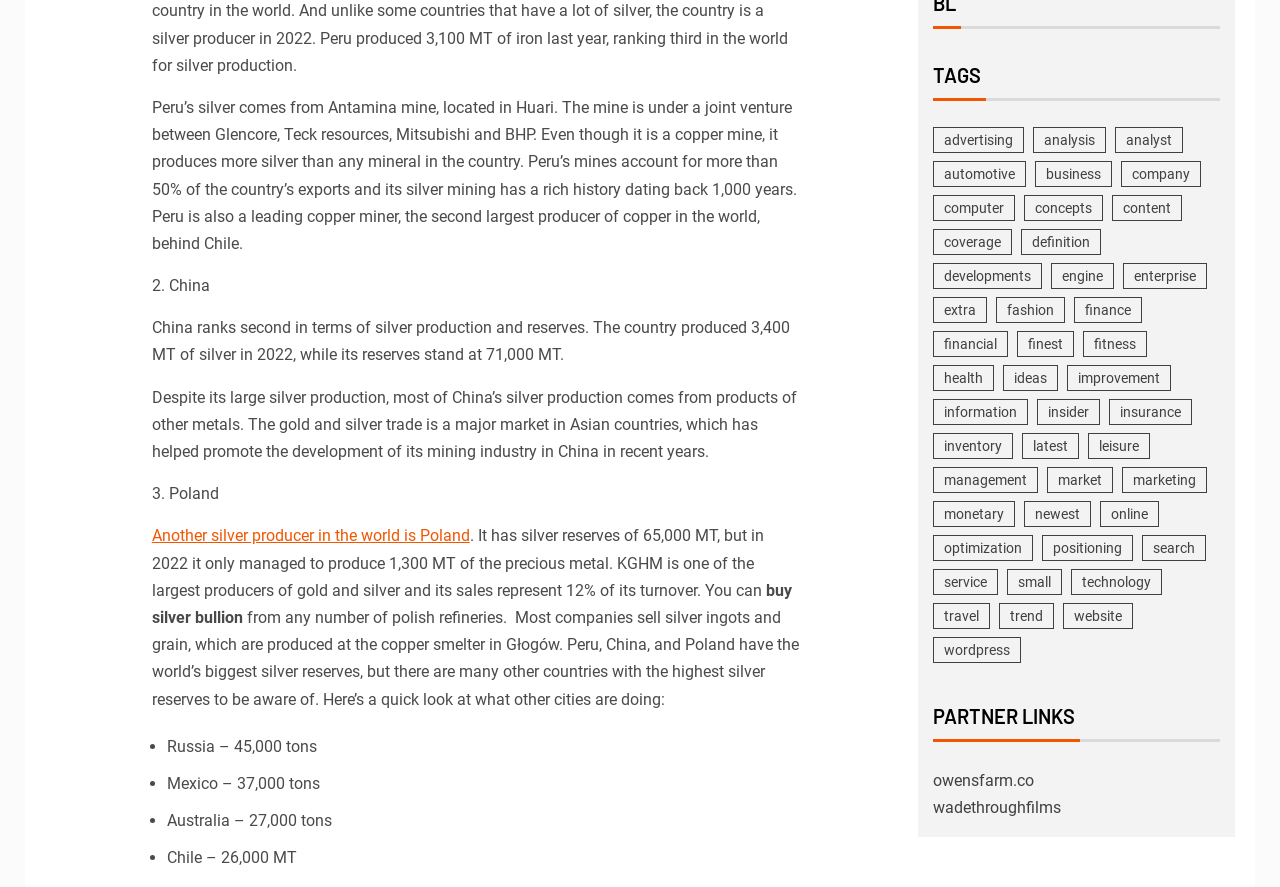Determine the bounding box coordinates for the area you should click to complete the following instruction: "Explore Adam Stories".

None